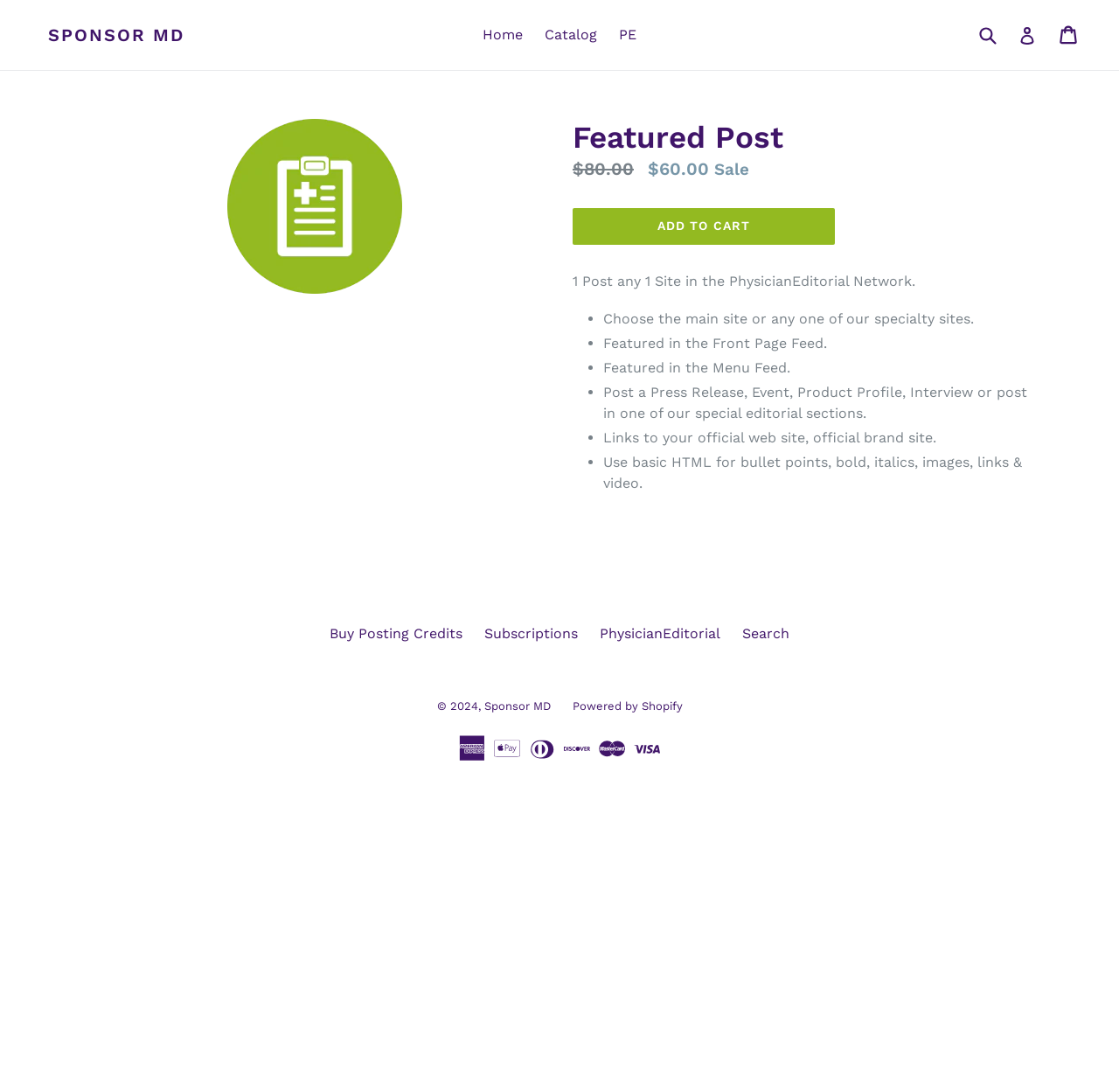Provide the bounding box coordinates of the HTML element described by the text: "Buy Posting Credits".

[0.295, 0.573, 0.413, 0.588]